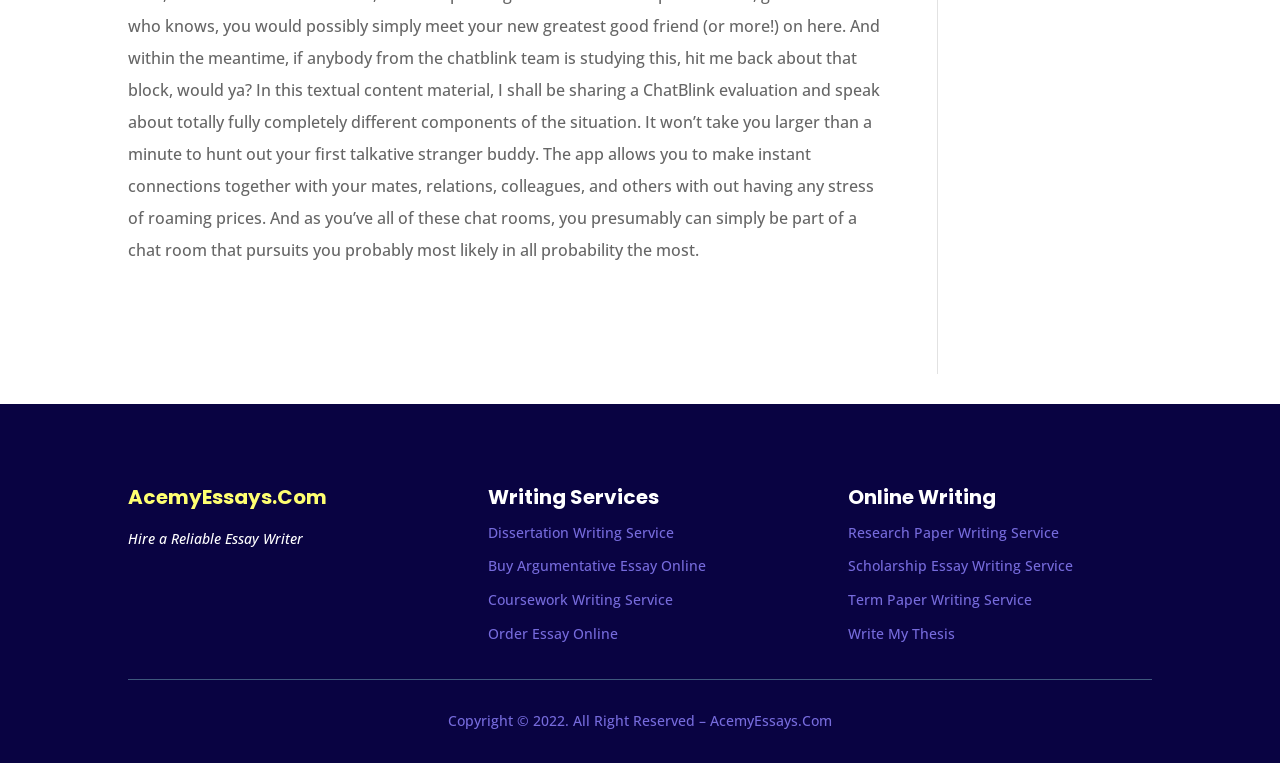Please find the bounding box coordinates of the section that needs to be clicked to achieve this instruction: "Click on Research Paper Writing Service".

[0.663, 0.685, 0.827, 0.71]